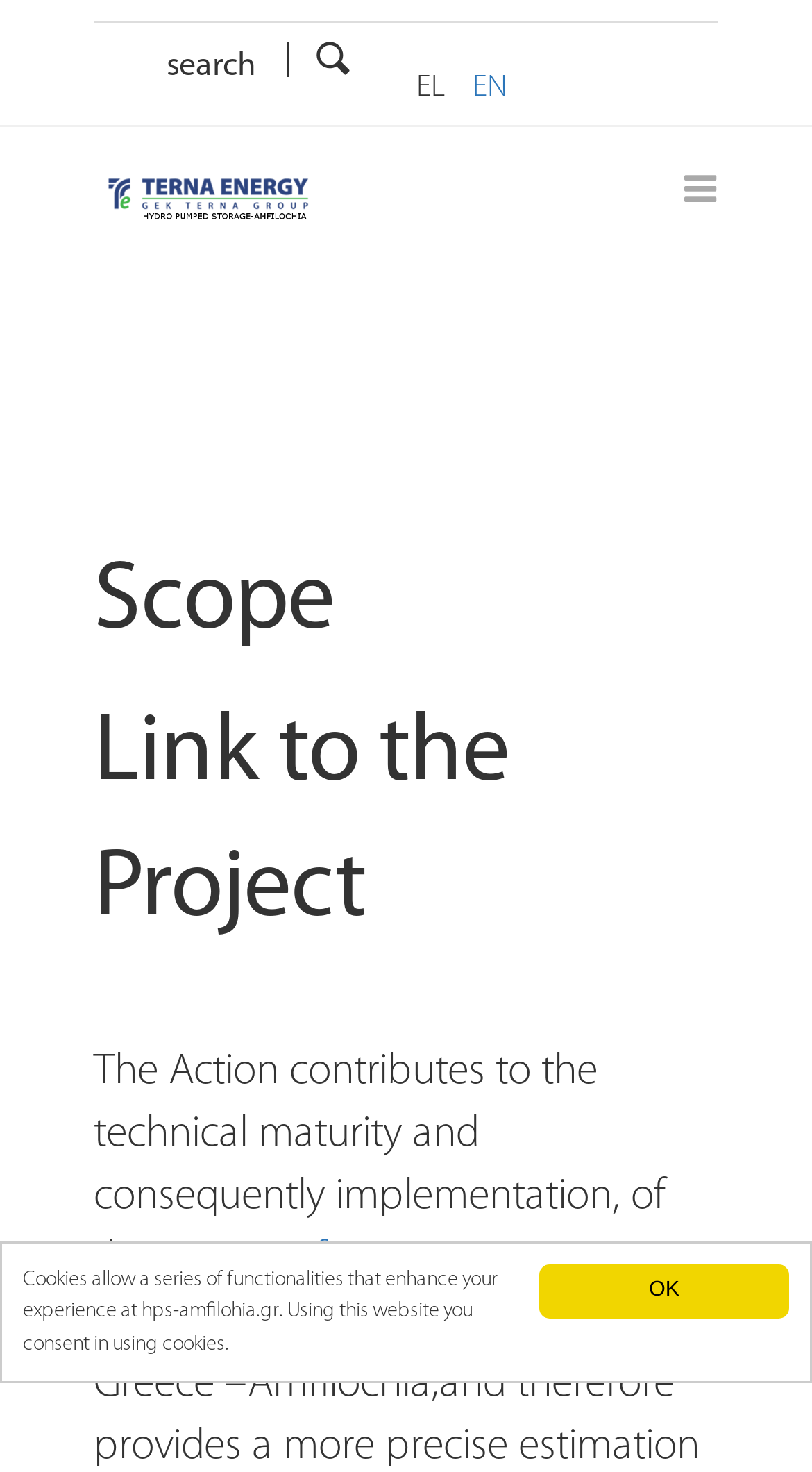What is the language of this webpage?
Please provide a single word or phrase as your answer based on the screenshot.

Greek and English